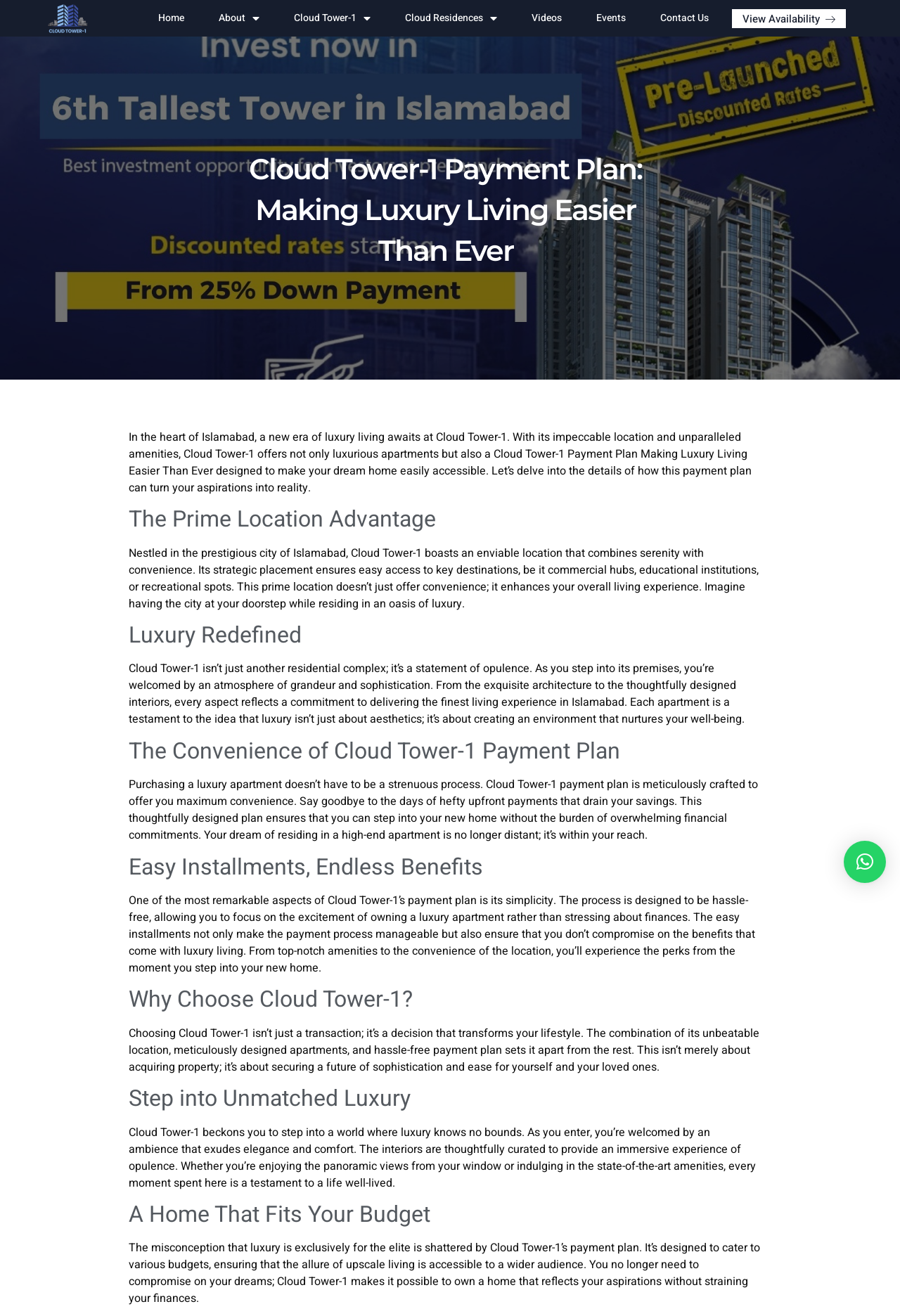Respond with a single word or phrase:
What is the benefit of the easy installments in the payment plan?

Manageable finances